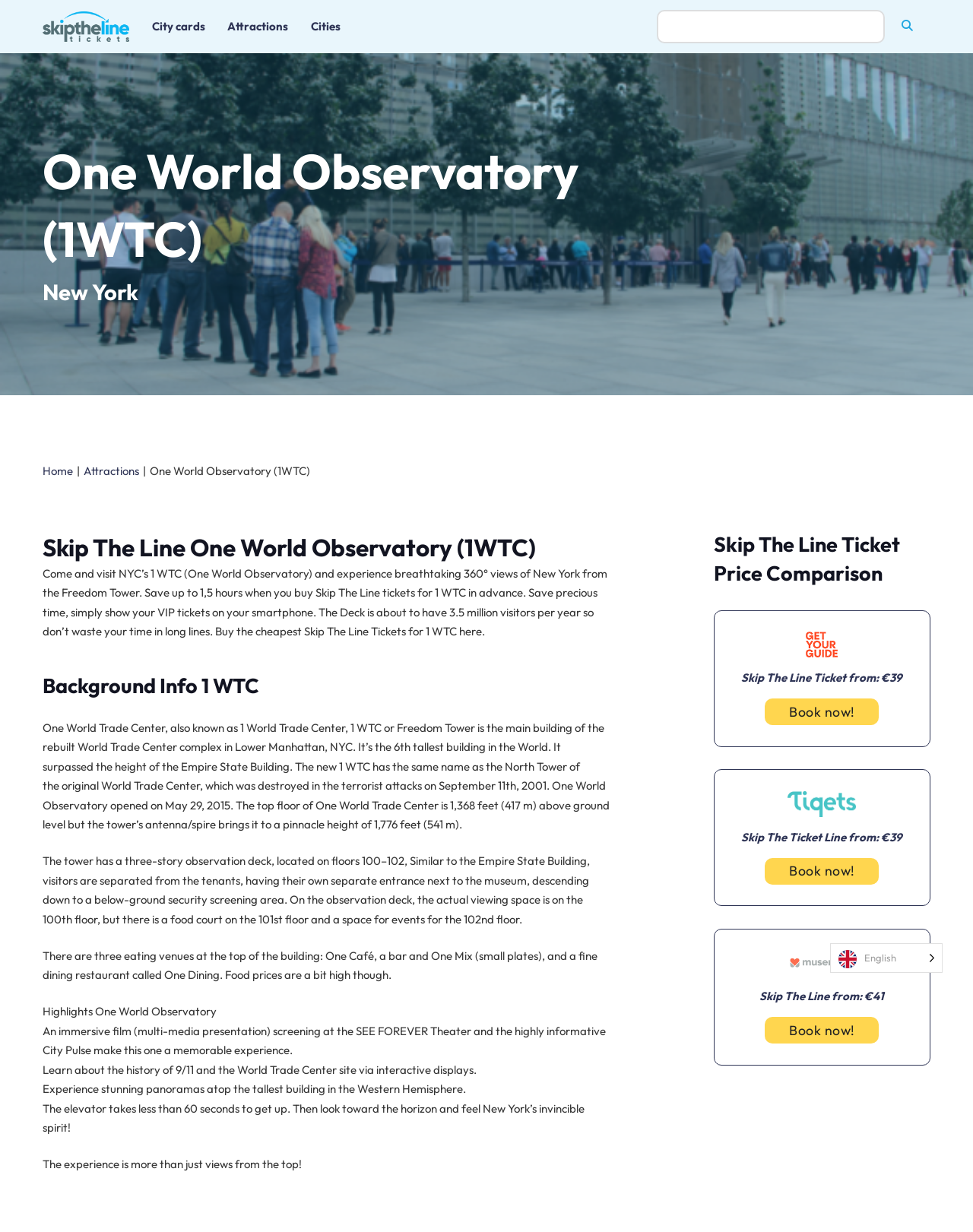Provide the bounding box coordinates of the UI element that matches the description: "Data privacy".

None